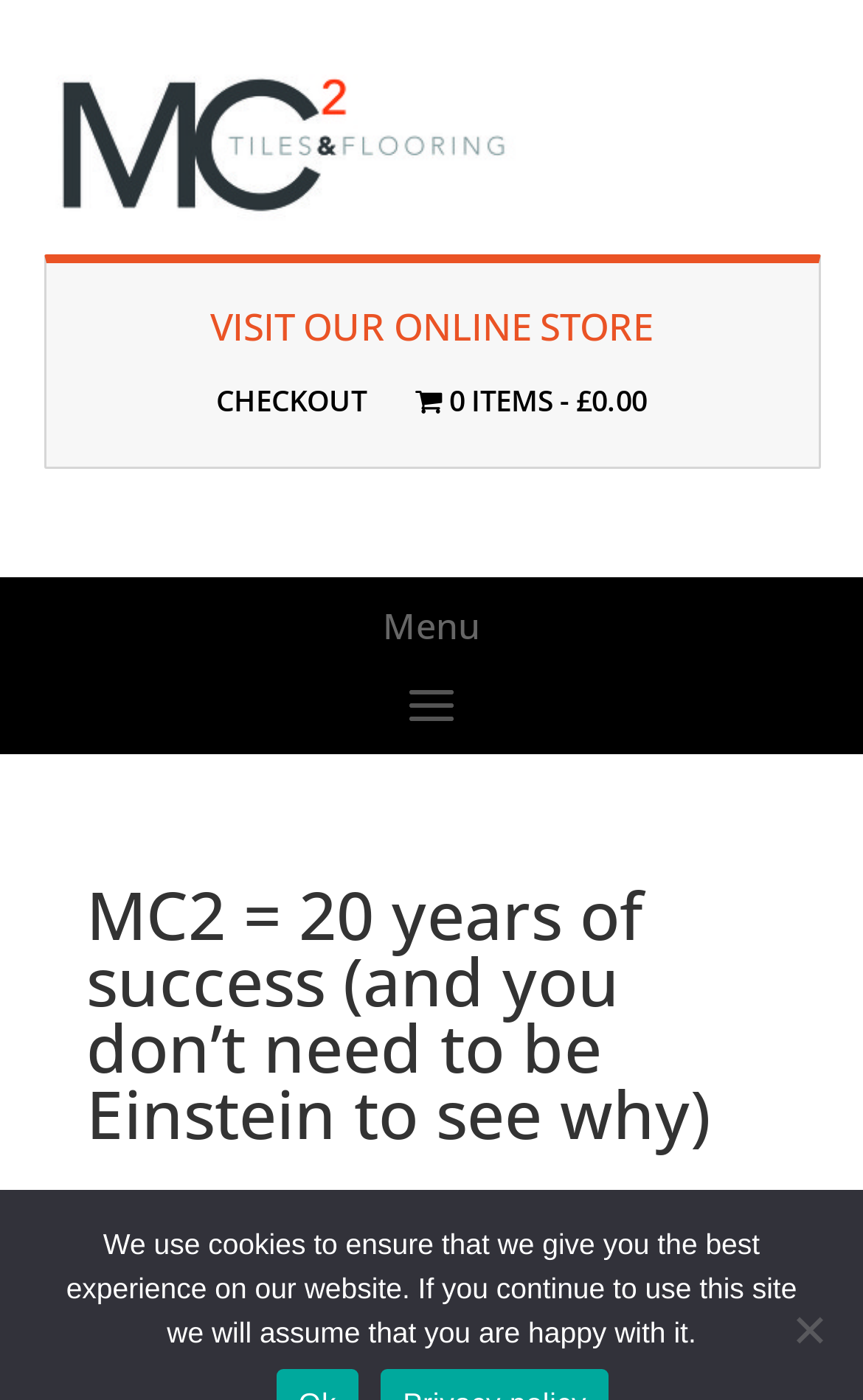Please answer the following question using a single word or phrase: 
What is the text above the 'VISIT OUR ONLINE STORE' link?

MC2 = 20 years of success